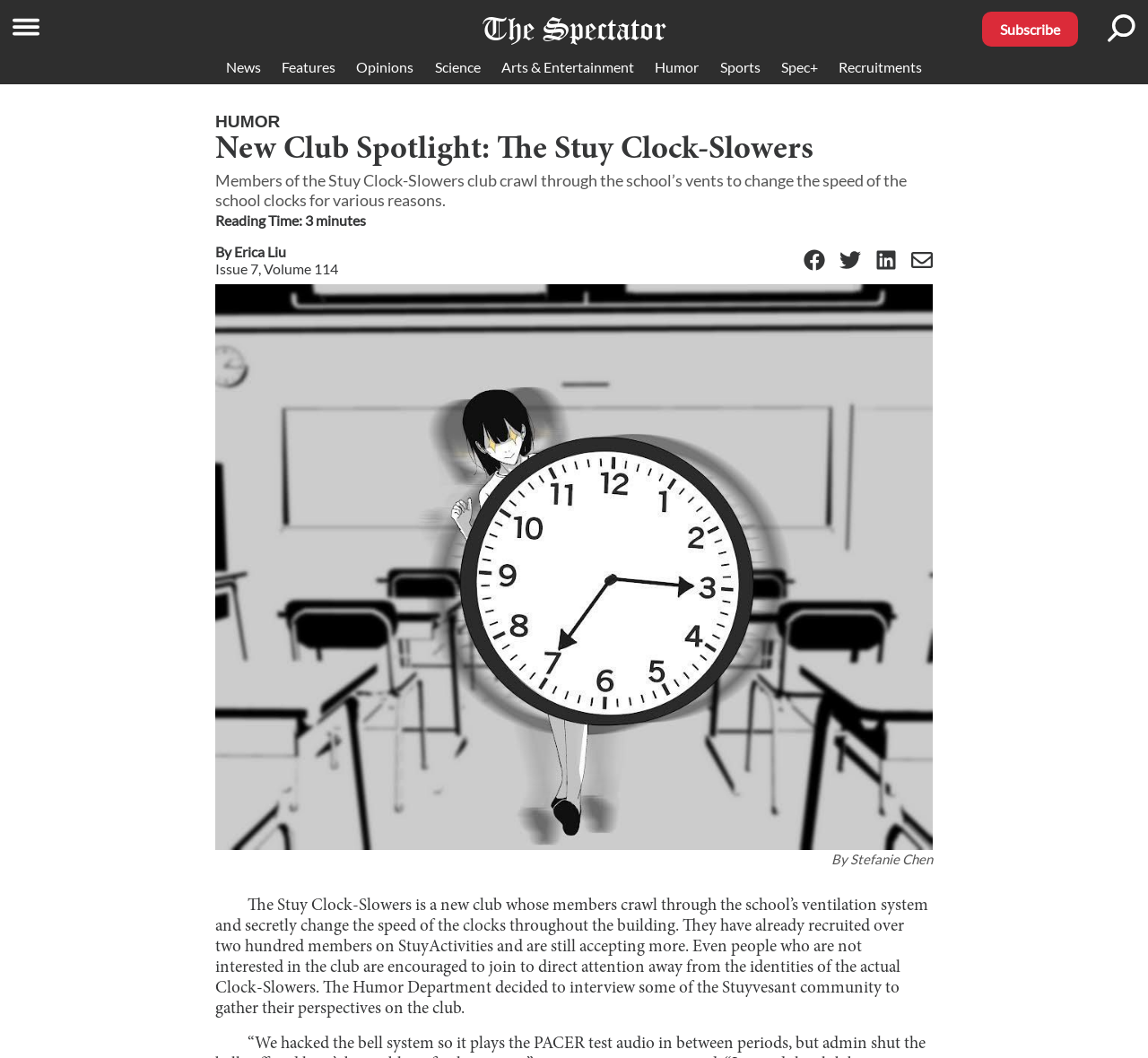What is the purpose of the Stuy Clock-Slowers club?
Look at the webpage screenshot and answer the question with a detailed explanation.

The answer can be found in the article content where it is mentioned that 'Members of the Stuy Clock-Slowers club crawl through the school’s vents to change the speed of the school clocks for various reasons.'